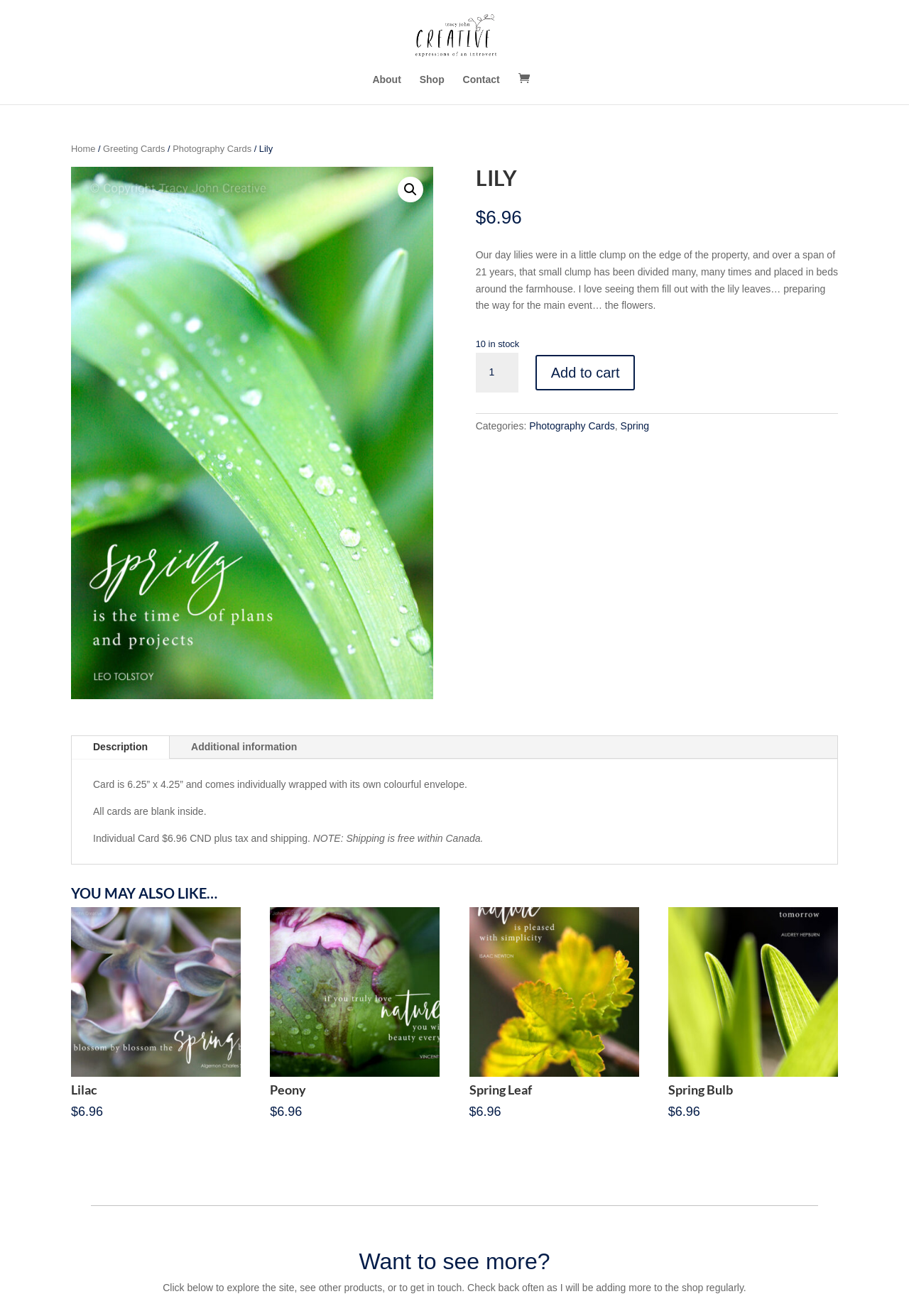Find the bounding box coordinates of the clickable area required to complete the following action: "Explore 'Photography Cards'".

[0.582, 0.319, 0.676, 0.328]